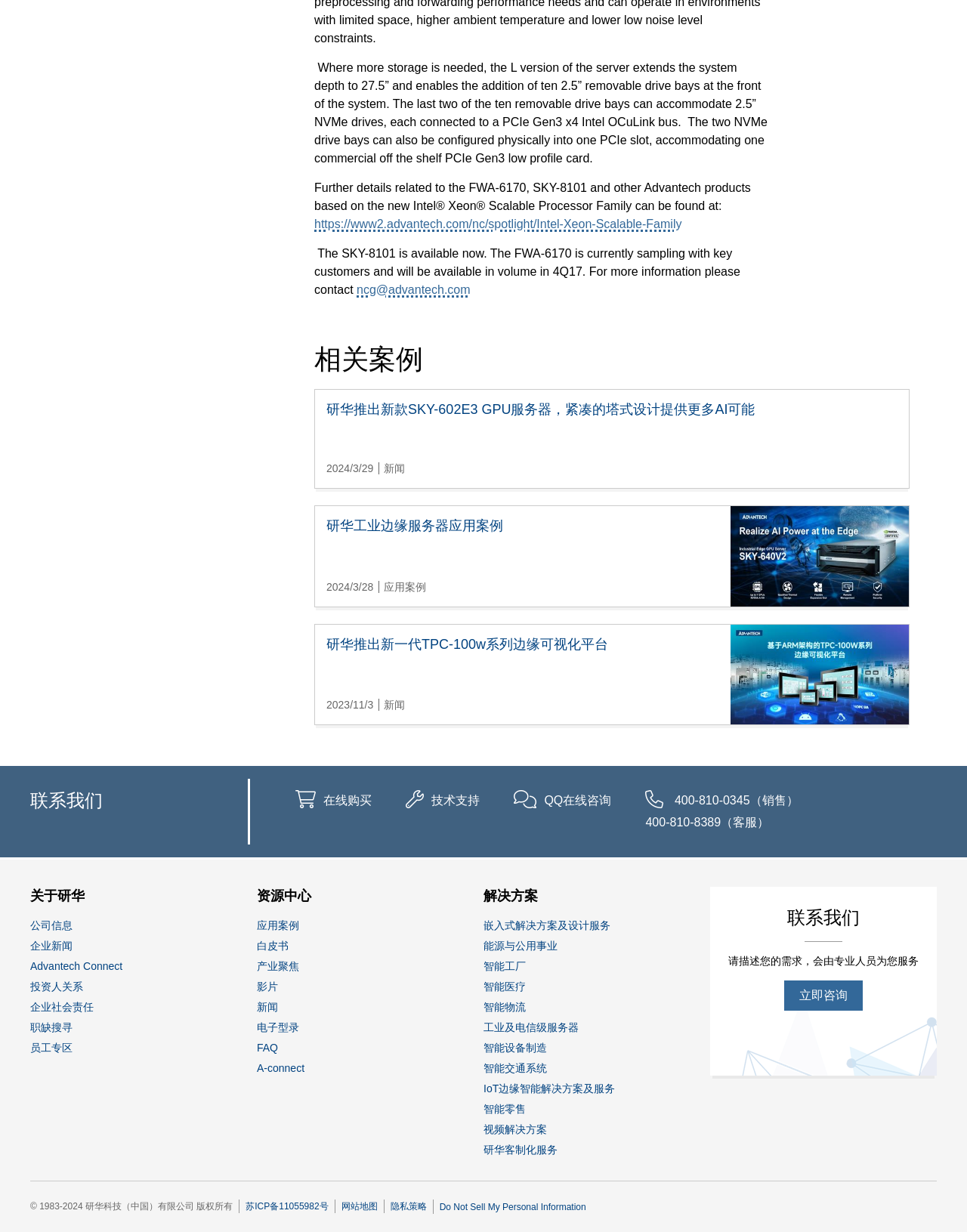Please find the bounding box for the UI component described as follows: "Advantech Connect".

[0.031, 0.778, 0.127, 0.794]